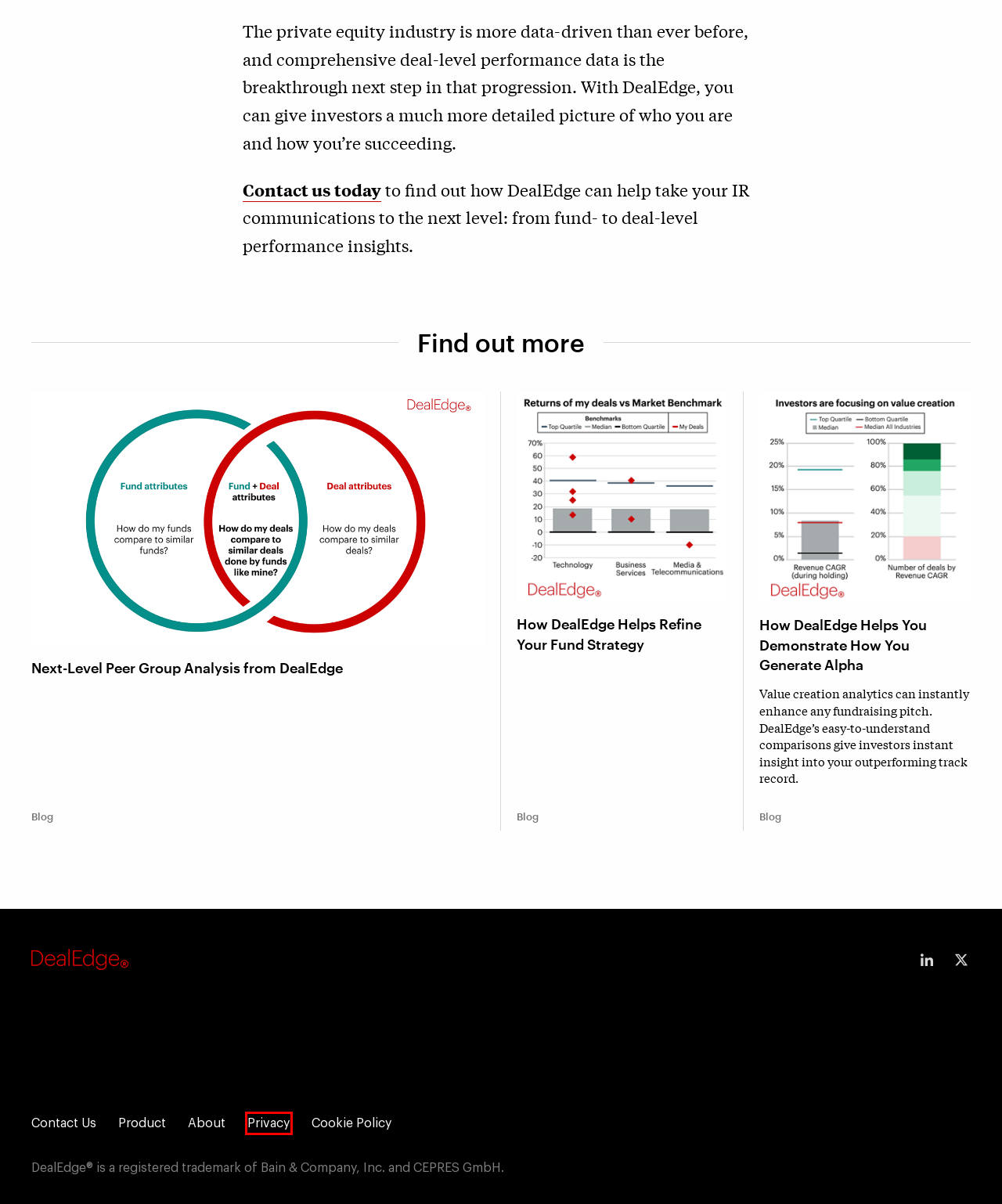You are given a screenshot depicting a webpage with a red bounding box around a UI element. Select the description that best corresponds to the new webpage after clicking the selected element. Here are the choices:
A. How DealEdge Helps You Demonstrate How You Generate Alpha | DealEdge
B. CEPRES | Private Markets Data & Analytics Platform | CEPRES
C. DealEdge
D. Privacy Policy | Bain & Company
E. Cookie Policy | Bain & Company
F. Global Management Consulting Firm | Bain & Company
G. Next-Level Peer Group Analysis from DealEdge | DealEdge
H. How DealEdge Helps Refine Your Fund Strategy | DealEdge

D